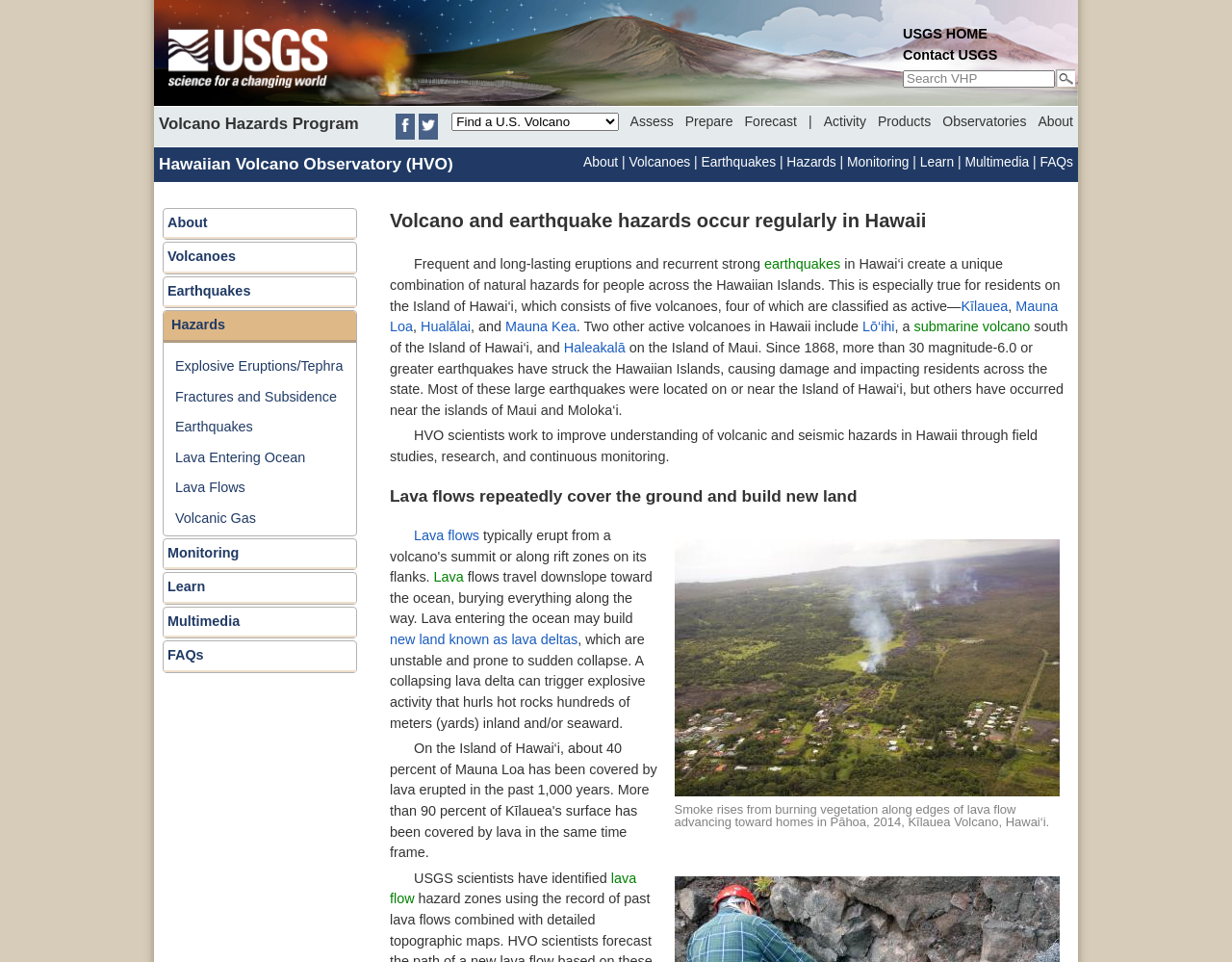What is the effect of lava entering the ocean?
Please provide a single word or phrase as the answer based on the screenshot.

Building new land